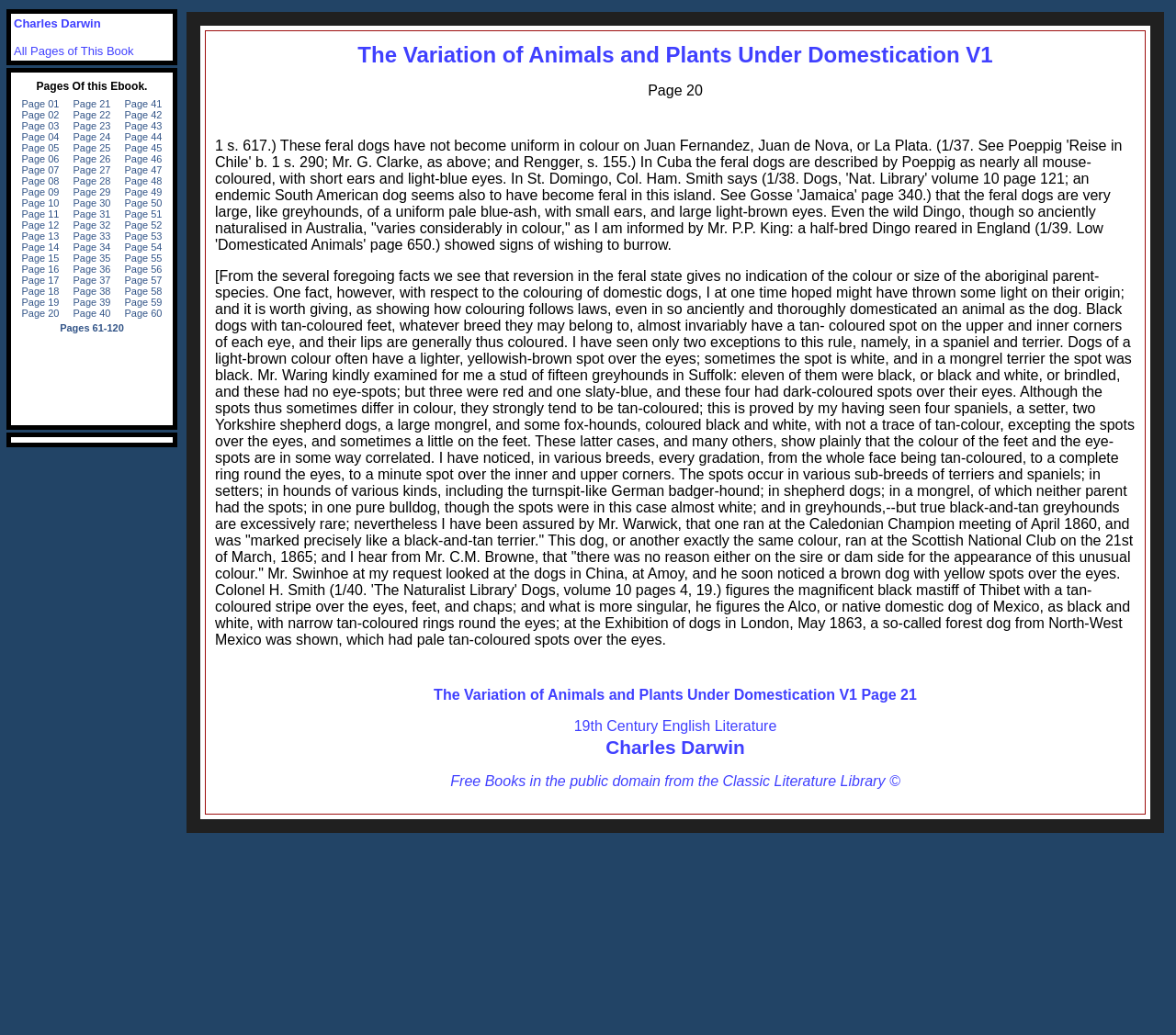Identify the main heading from the webpage and provide its text content.

The Variation of Animals and Plants Under Domestication V1